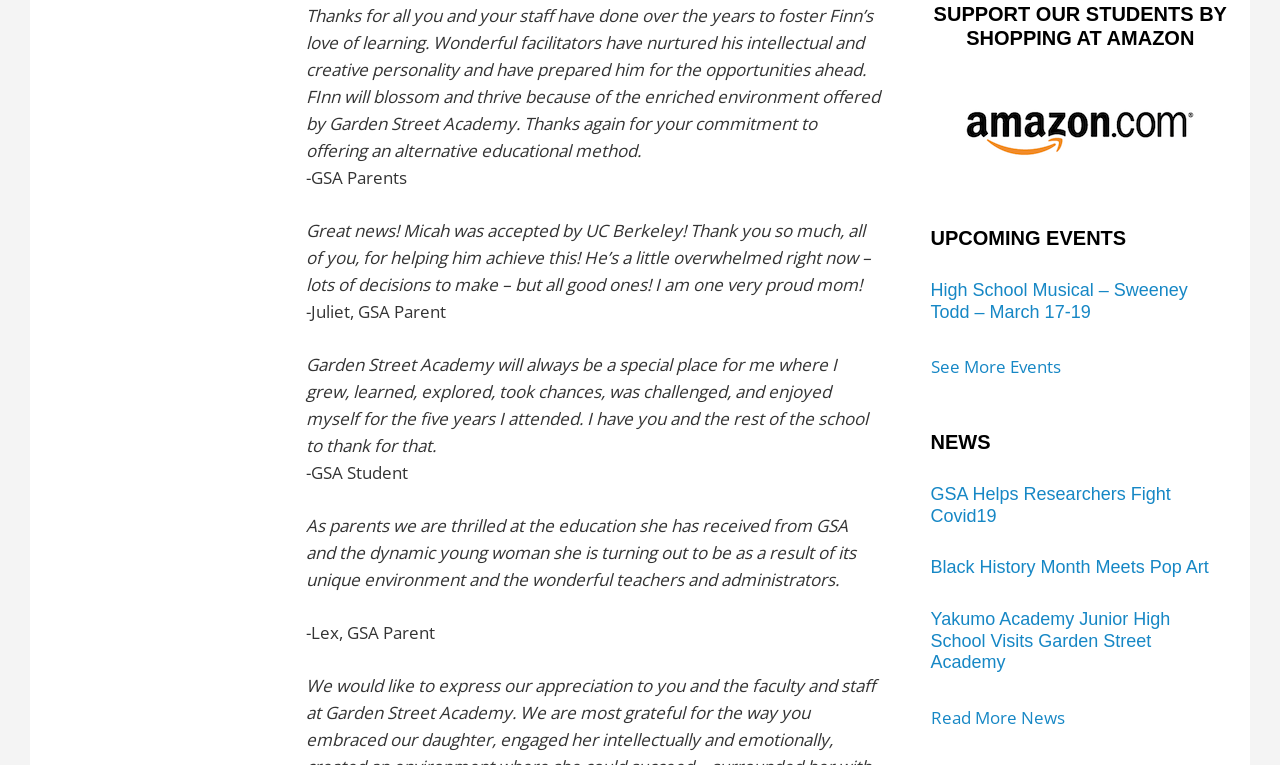Bounding box coordinates are specified in the format (top-left x, top-left y, bottom-right x, bottom-right y). All values are floating point numbers bounded between 0 and 1. Please provide the bounding box coordinate of the region this sentence describes: GSA Helps Researchers Fight Covid19

[0.727, 0.633, 0.915, 0.687]